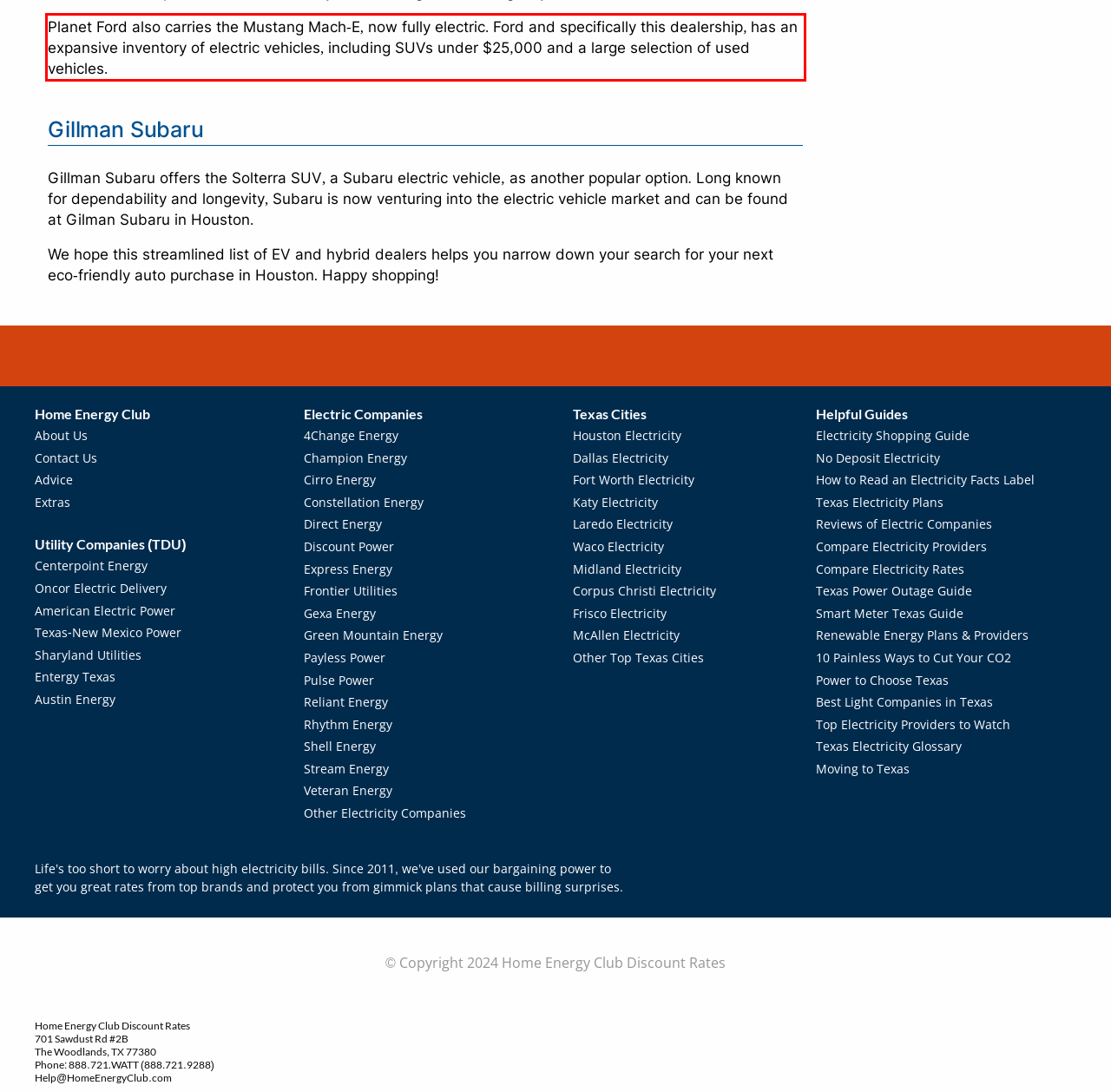Within the provided webpage screenshot, find the red rectangle bounding box and perform OCR to obtain the text content.

Planet Ford also carries the Mustang Mach-E, now fully electric. Ford and specifically this dealership, has an expansive inventory of electric vehicles, including SUVs under $25,000 and a large selection of used vehicles.